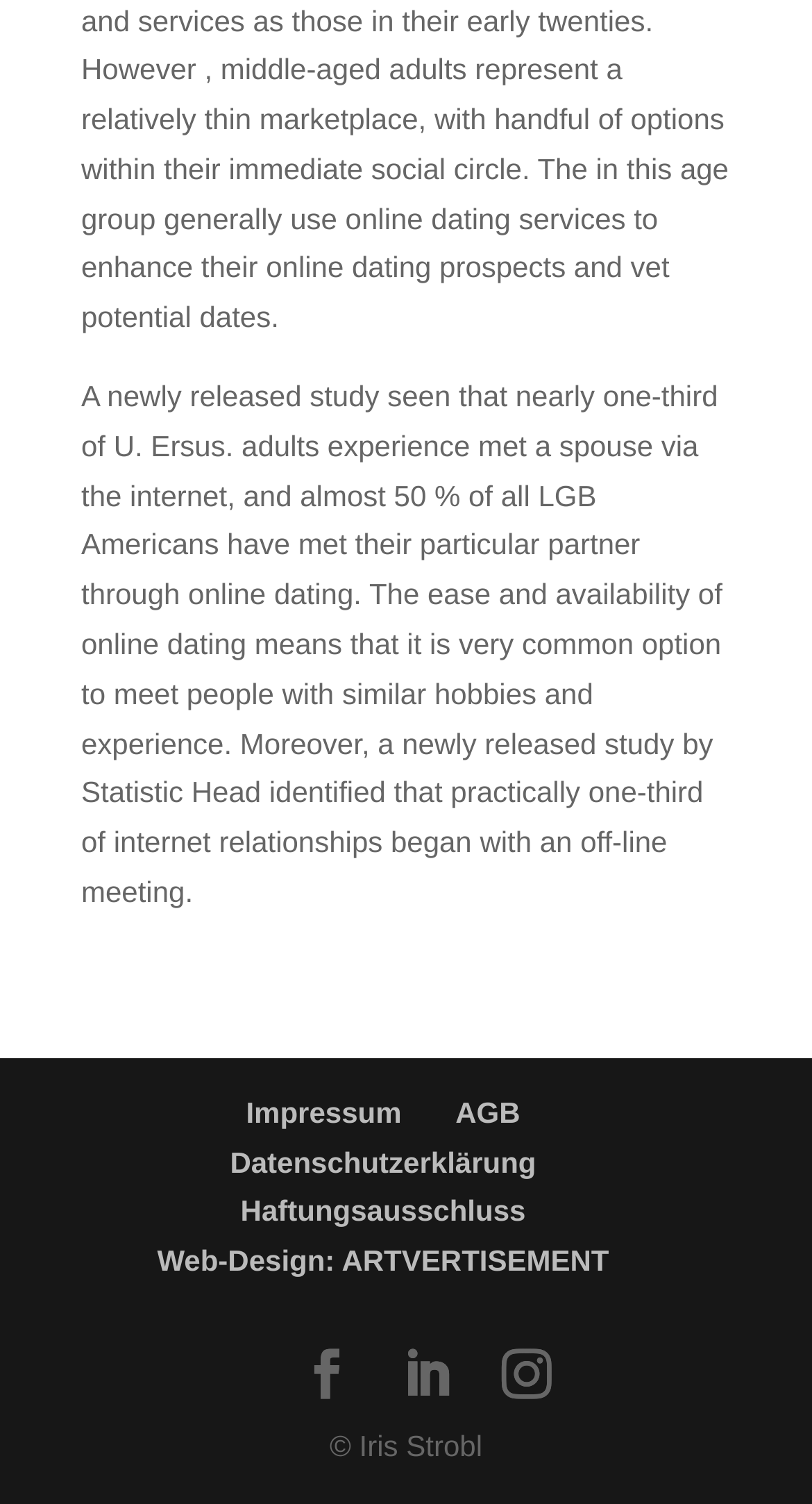What percentage of LGB Americans have met their partner online?
Answer the question based on the image using a single word or a brief phrase.

almost 50%